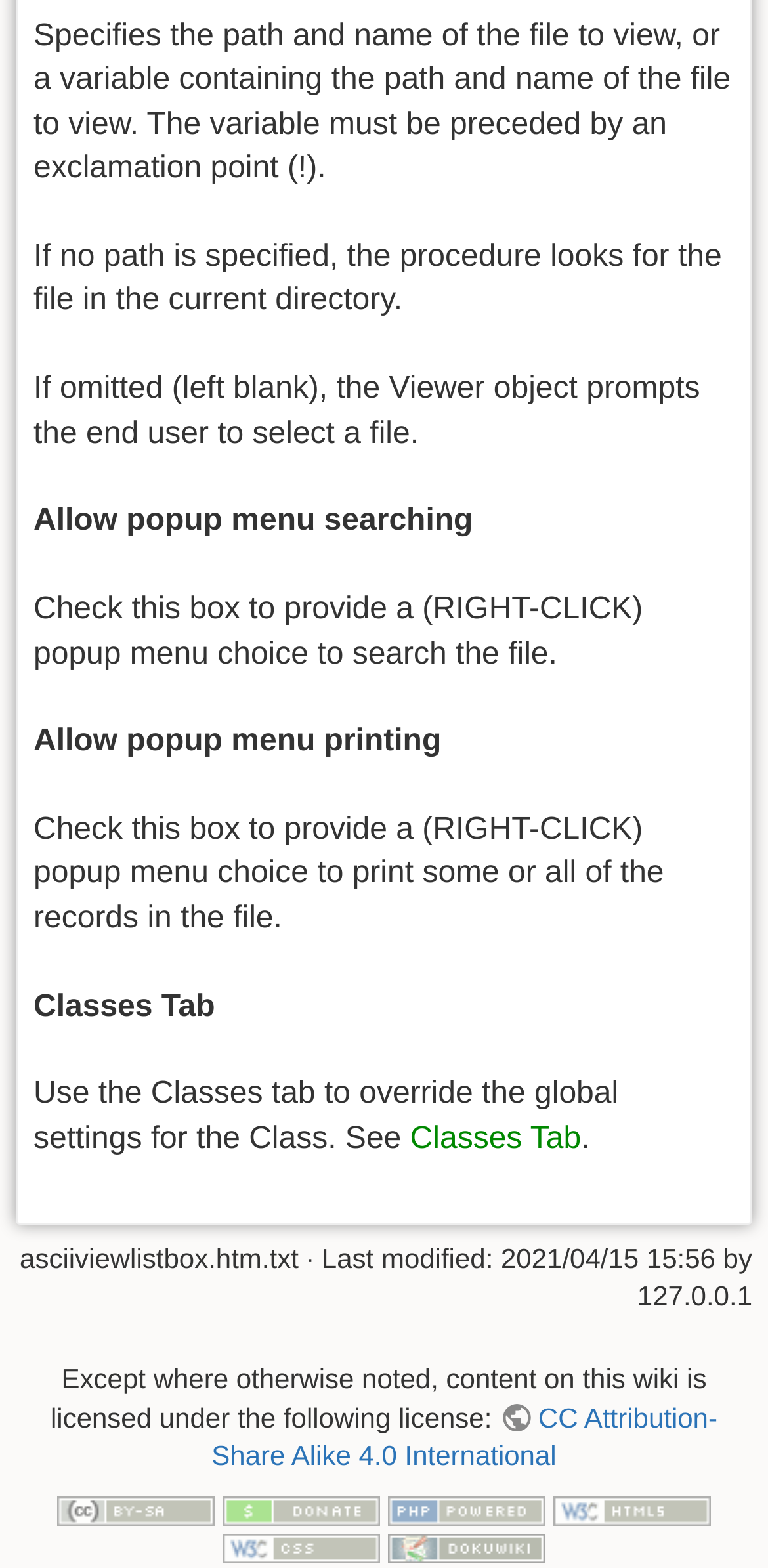Identify the bounding box coordinates of the section to be clicked to complete the task described by the following instruction: "Follow the link to CC Attribution-Share Alike 4.0 International". The coordinates should be four float numbers between 0 and 1, formatted as [left, top, right, bottom].

[0.275, 0.894, 0.934, 0.939]